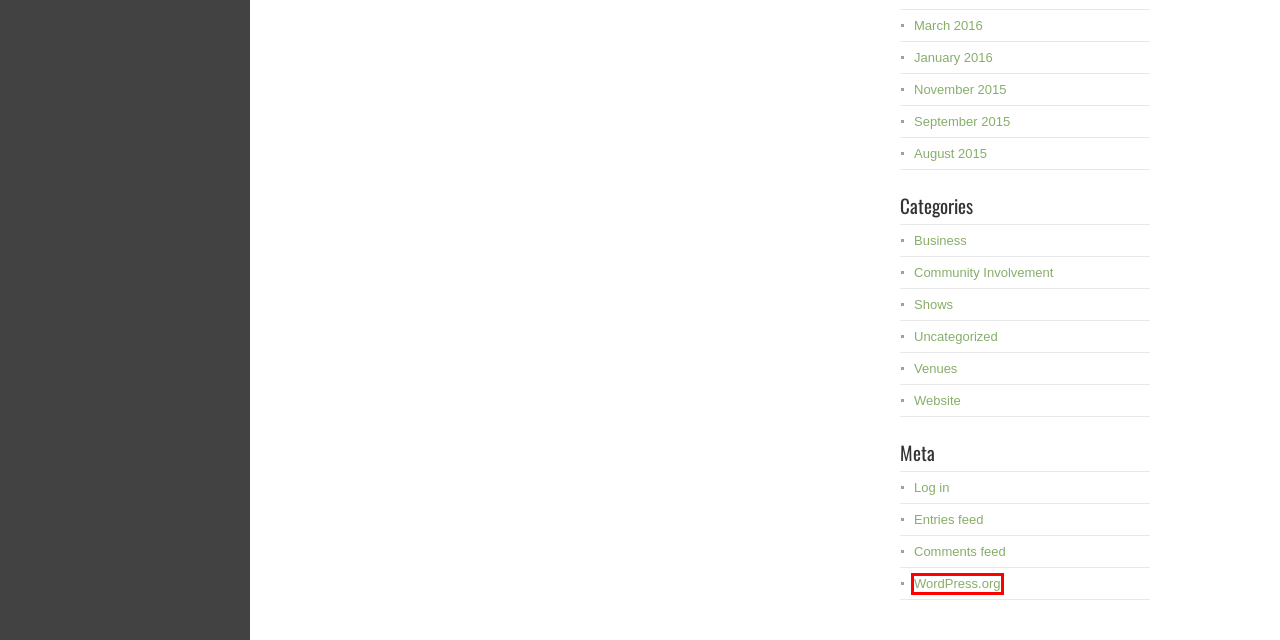You have a screenshot of a webpage with a red bounding box around an element. Select the webpage description that best matches the new webpage after clicking the element within the red bounding box. Here are the descriptions:
A. Comments for Joliet Stage Hands I.A.T.S.E. Local #124
B. March 2016 – Joliet Stage Hands I.A.T.S.E. Local #124
C. Blog Tool, Publishing Platform, and CMS – WordPress.org
D. Joliet Stage Hands I.A.T.S.E. Local #124
E. Community Involvement – Joliet Stage Hands I.A.T.S.E. Local #124
F. August 2015 – Joliet Stage Hands I.A.T.S.E. Local #124
G. Shows – Joliet Stage Hands I.A.T.S.E. Local #124
H. Venues – Joliet Stage Hands I.A.T.S.E. Local #124

C